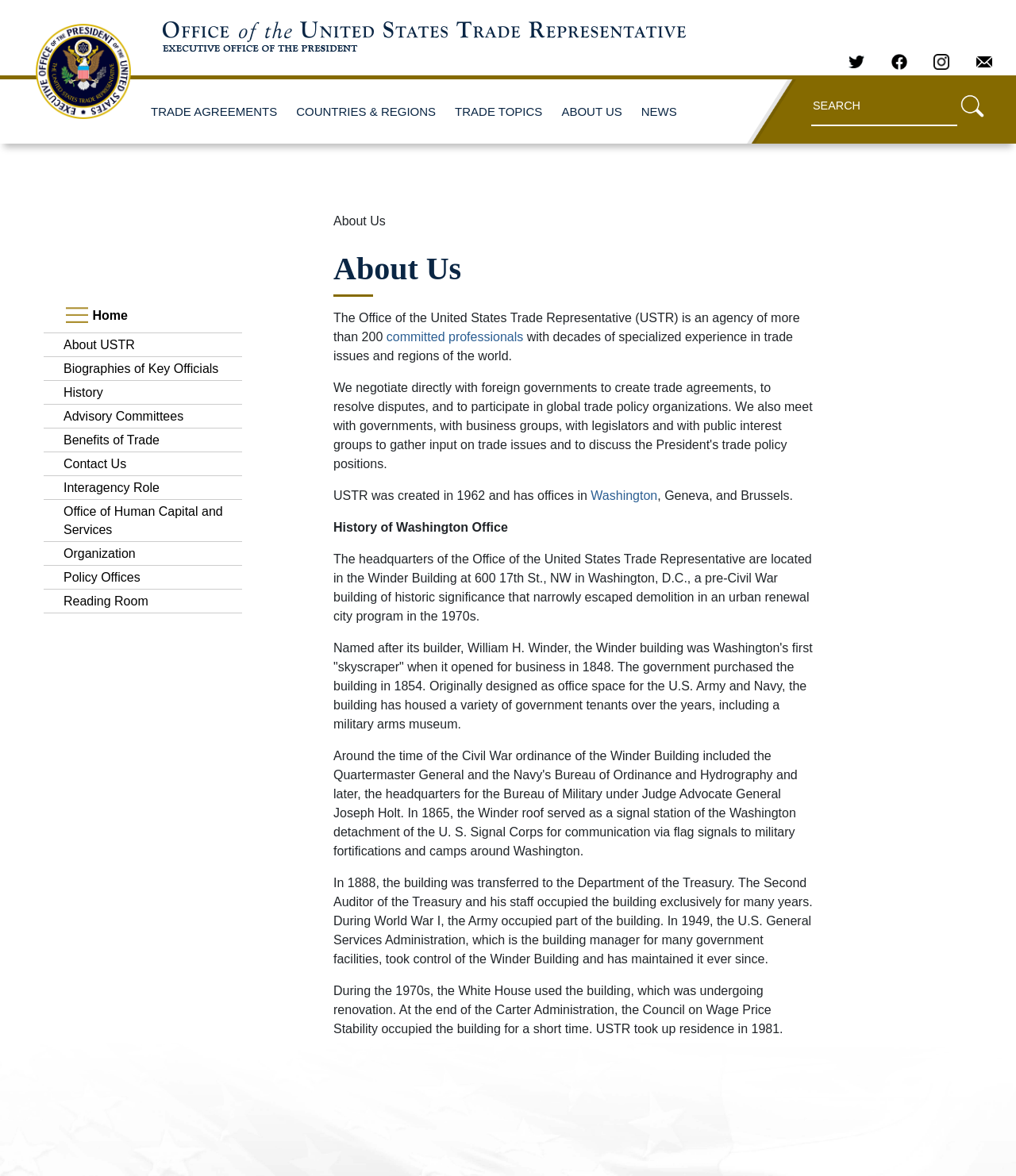Illustrate the webpage with a detailed description.

The webpage is about the Office of the United States Trade Representative (USTR). At the top, there is a link to skip to the main content. The USTR logo is displayed prominently, accompanied by a link to the organization's homepage. Social media links, including Twitter, Facebook, and Instagram, are located at the top right corner of the page. 

Below the social media links, there is a navigation menu with links to various sections, including Trade Agreements, Countries & Regions, Trade Topics, About Us, and News. A search bar is located at the top right corner, allowing users to search through site content.

The main content of the page is divided into sections. The first section is a tab panel with links to various subtopics, including About USTR, Biographies of Key Officials, History, and more. 

The main article section provides an overview of the USTR, stating that it is an agency of more than 200 committed professionals with decades of specialized experience in trade issues and regions of the world. The text also provides information about the history of the USTR, including its creation in 1962 and its offices in Washington, Geneva, and Brussels. 

Further down the page, there is a section about the history of the Washington office, including the Winder Building, where the USTR headquarters are located. The text provides details about the building's history, including its construction in 1848 and its various uses over the years.